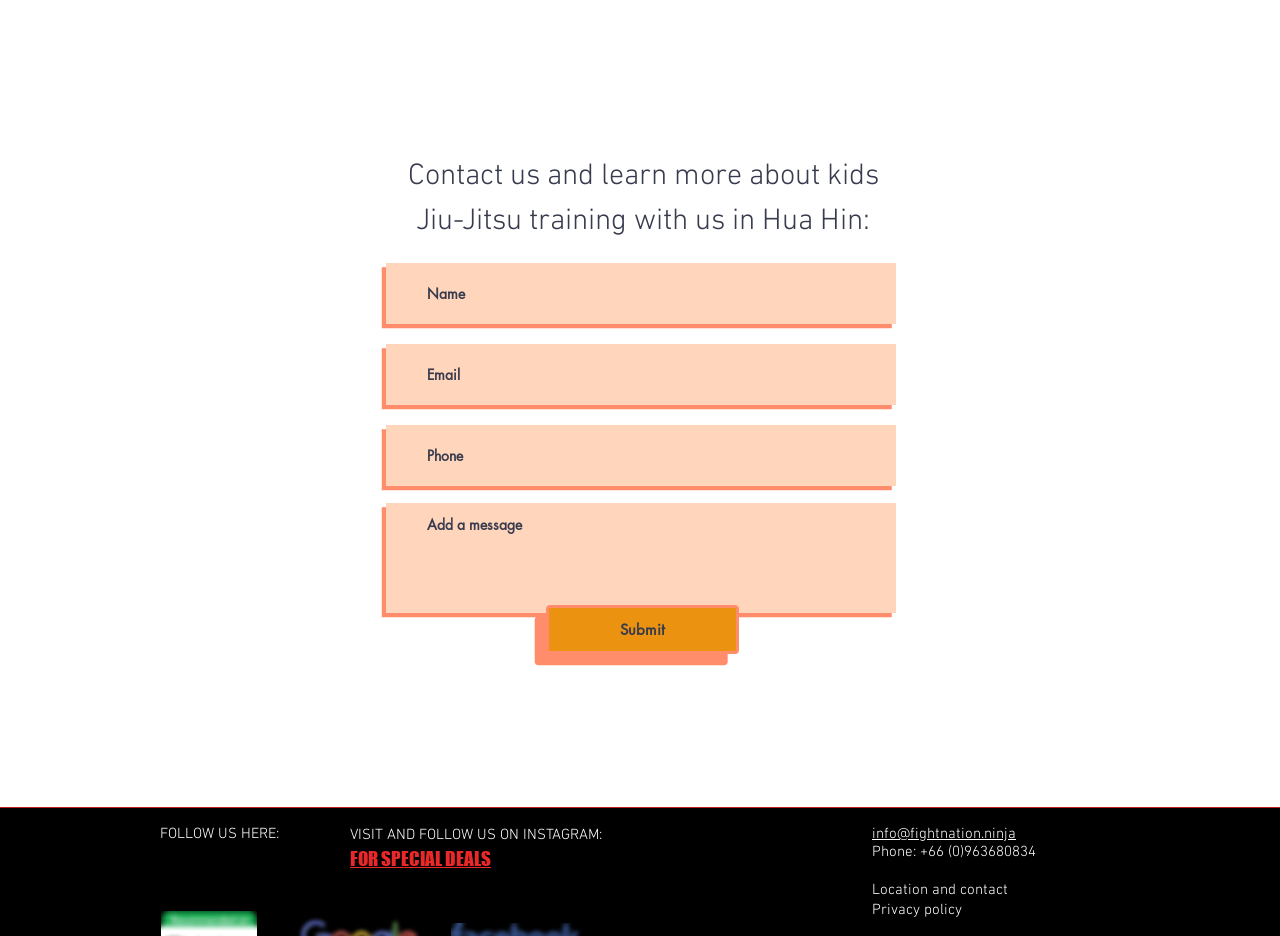Locate the UI element described by info@fightnation.ninja and provide its bounding box coordinates. Use the format (top-left x, top-left y, bottom-right x, bottom-right y) with all values as floating point numbers between 0 and 1.

[0.681, 0.881, 0.794, 0.901]